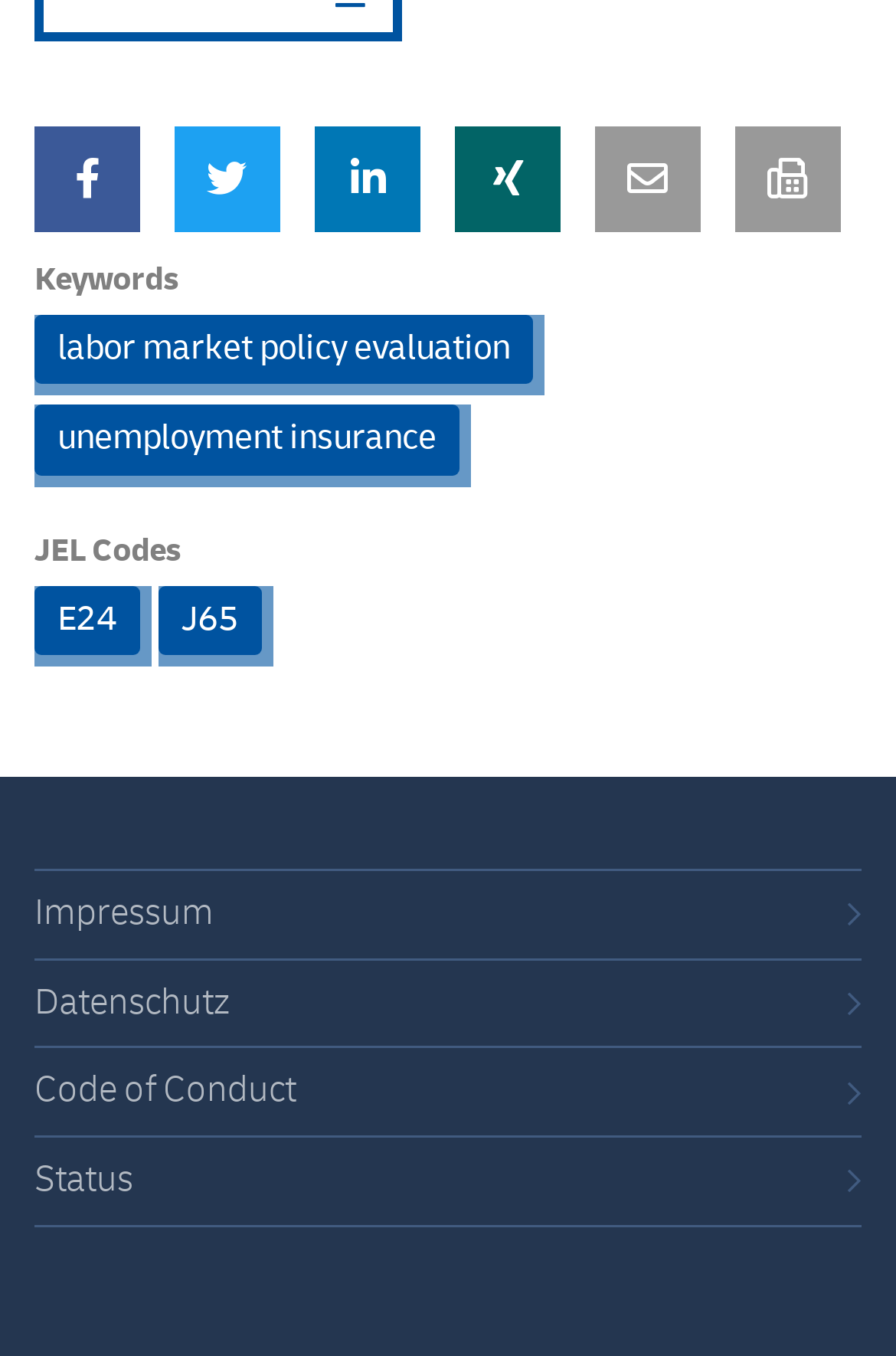How many JEL Codes are listed?
Give a single word or phrase as your answer by examining the image.

2